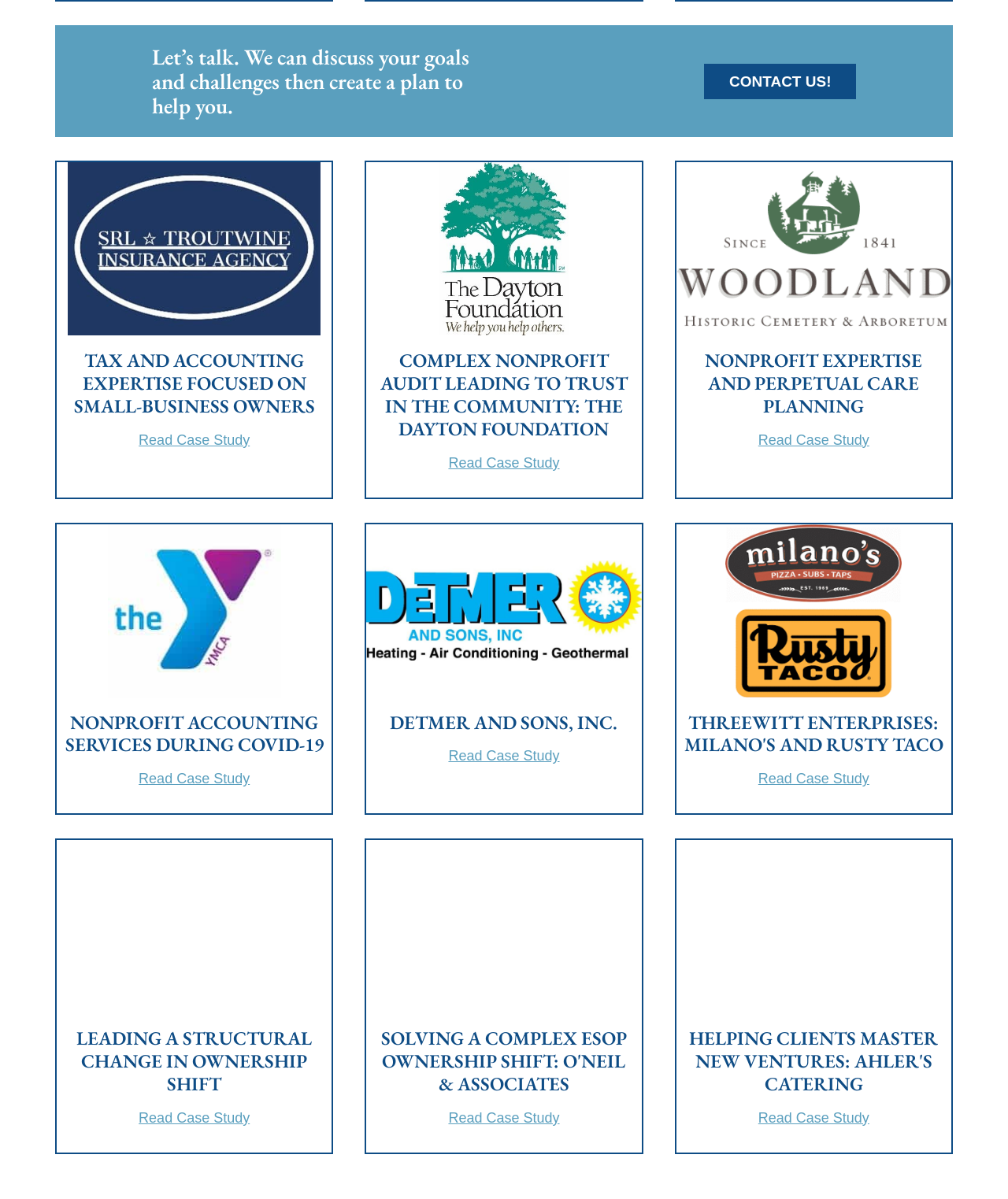Please identify the bounding box coordinates of the element that needs to be clicked to perform the following instruction: "Click on CONTACT US!".

[0.698, 0.053, 0.85, 0.083]